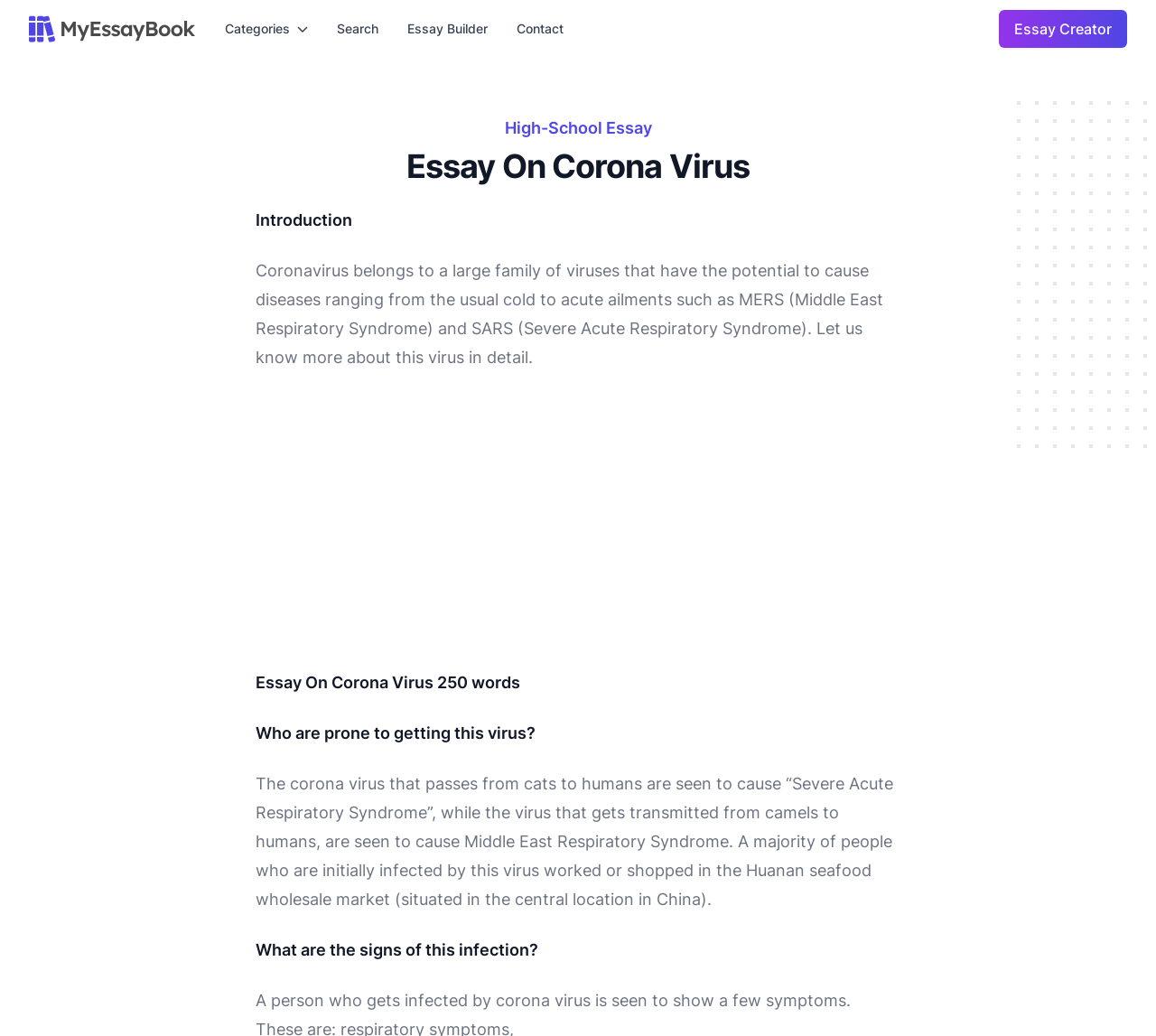Return the bounding box coordinates of the UI element that corresponds to this description: "Essay Creator". The coordinates must be given as four float numbers in the range of 0 and 1, [left, top, right, bottom].

[0.864, 0.01, 0.975, 0.046]